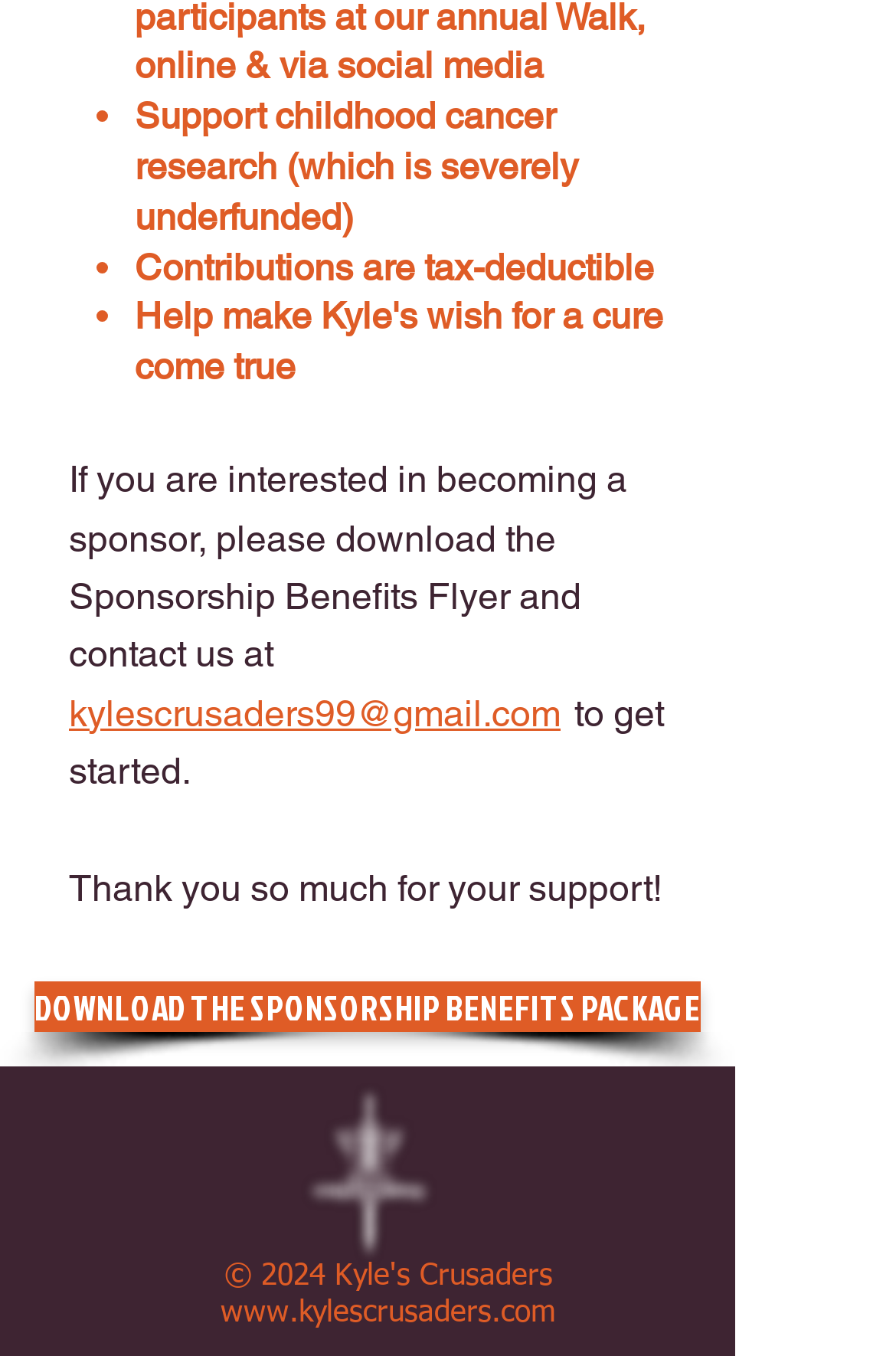What is the website's social media platform?
Please answer the question as detailed as possible.

The list element 'Social Bar' contains links to Twitter and Facebook, indicating that these are the website's social media platforms.